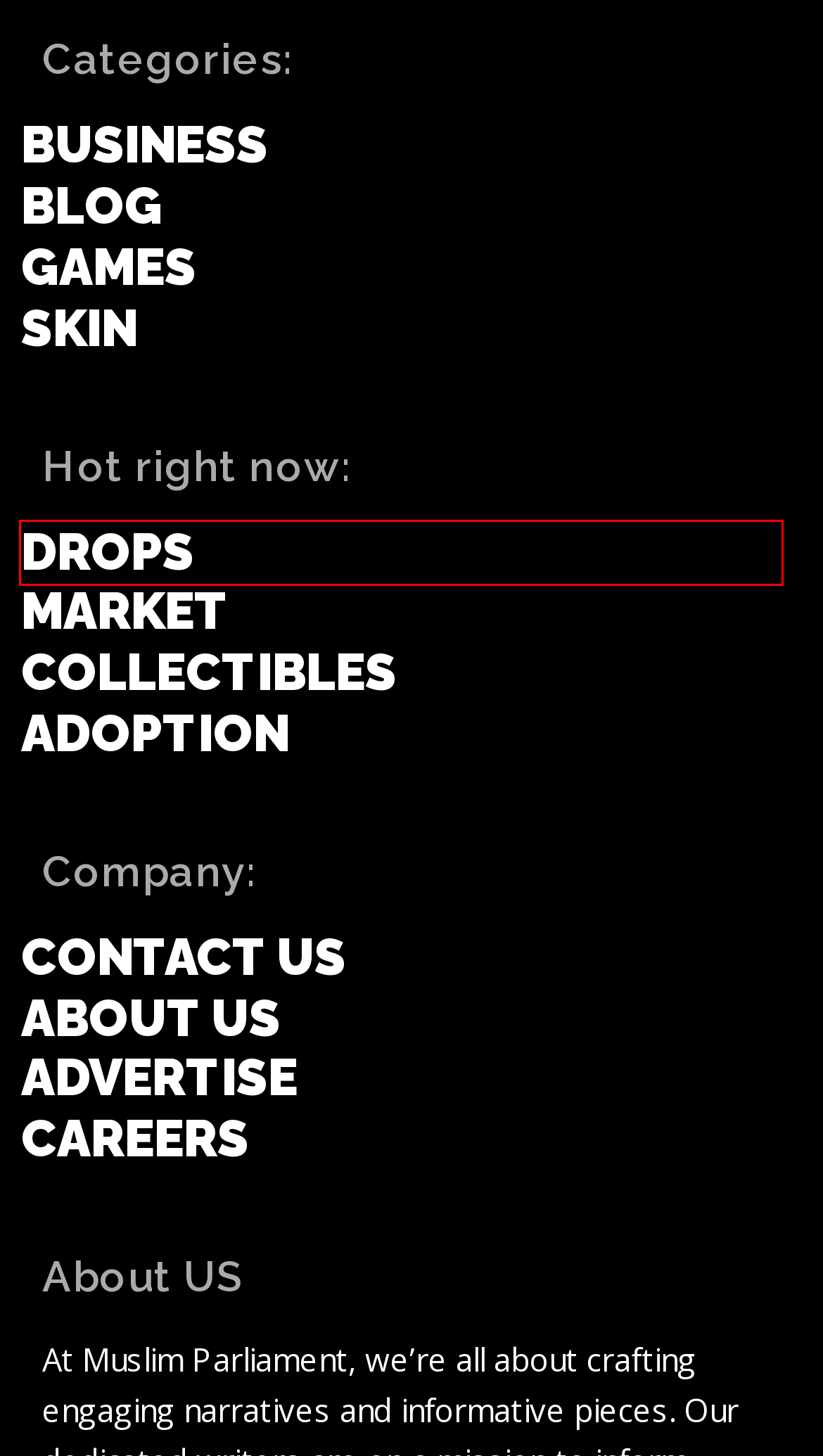You have a screenshot showing a webpage with a red bounding box highlighting an element. Choose the webpage description that best fits the new webpage after clicking the highlighted element. The descriptions are:
A. Drops - Muslim Parliament
B. Skin - Muslim Parliament
C. Business - Muslim Parliament
D. Adoption - Muslim Parliament
E. Collectibles - Muslim Parliament
F. Blog - Muslim Parliament
G. Market - Muslim Parliament
H. Games - Muslim Parliament

A